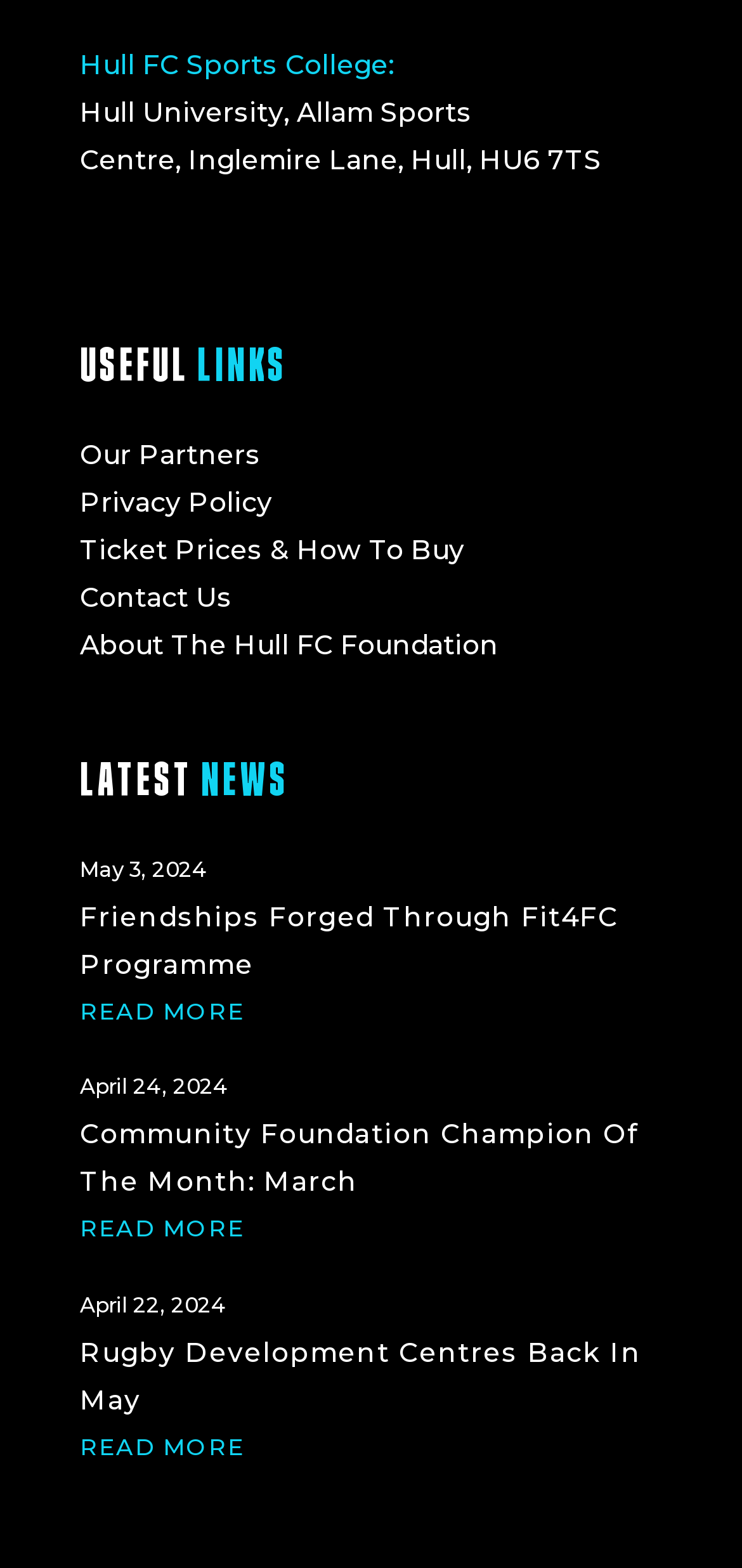How many news articles are displayed on the webpage?
Answer the question in as much detail as possible.

I counted the number of article elements on the webpage, which are nested under the 'LATEST NEWS' heading. There are three article elements, each containing a link, time, and heading.